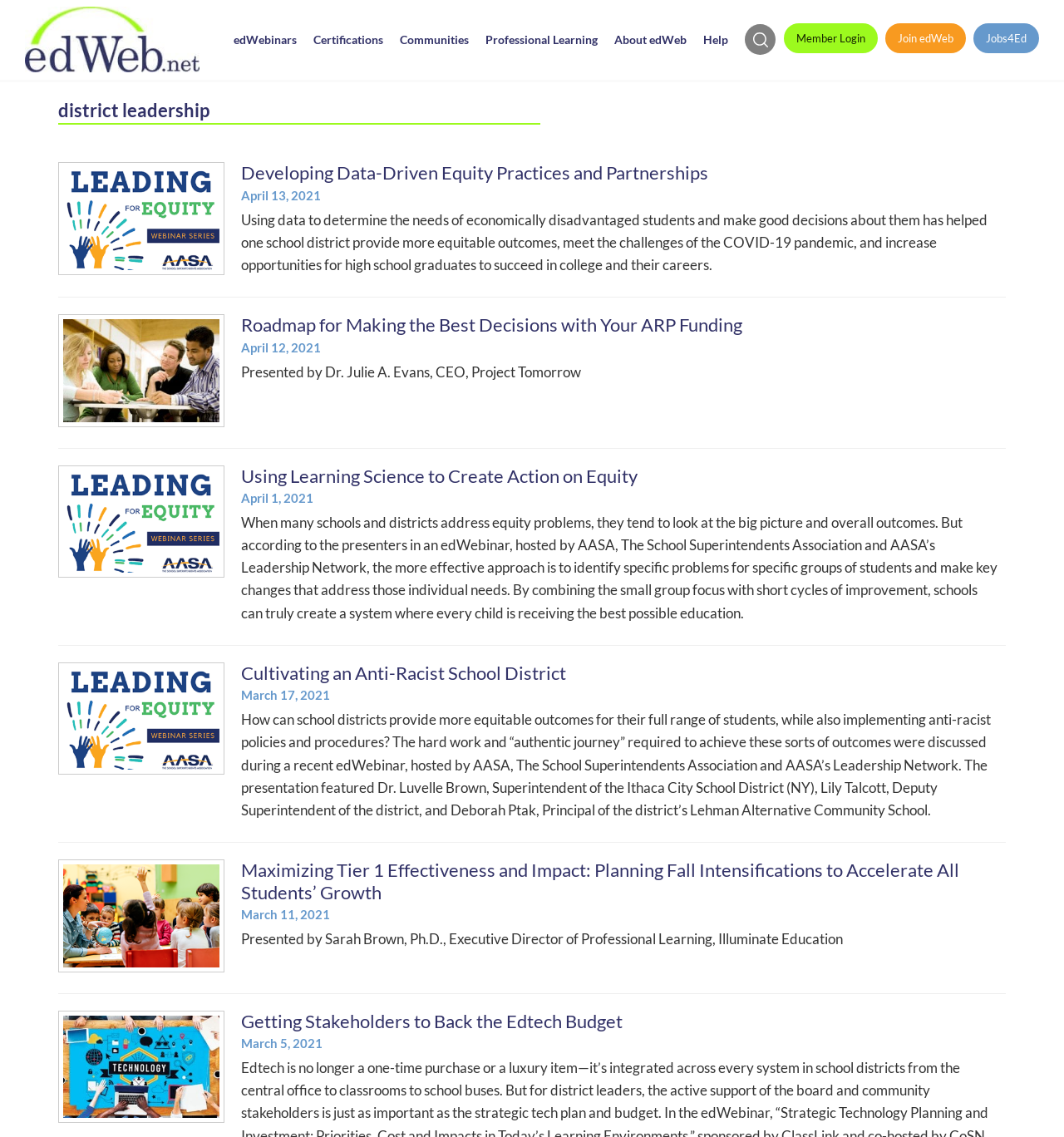Locate the bounding box coordinates of the item that should be clicked to fulfill the instruction: "View jobs at Jobs4Ed".

[0.915, 0.02, 0.977, 0.047]